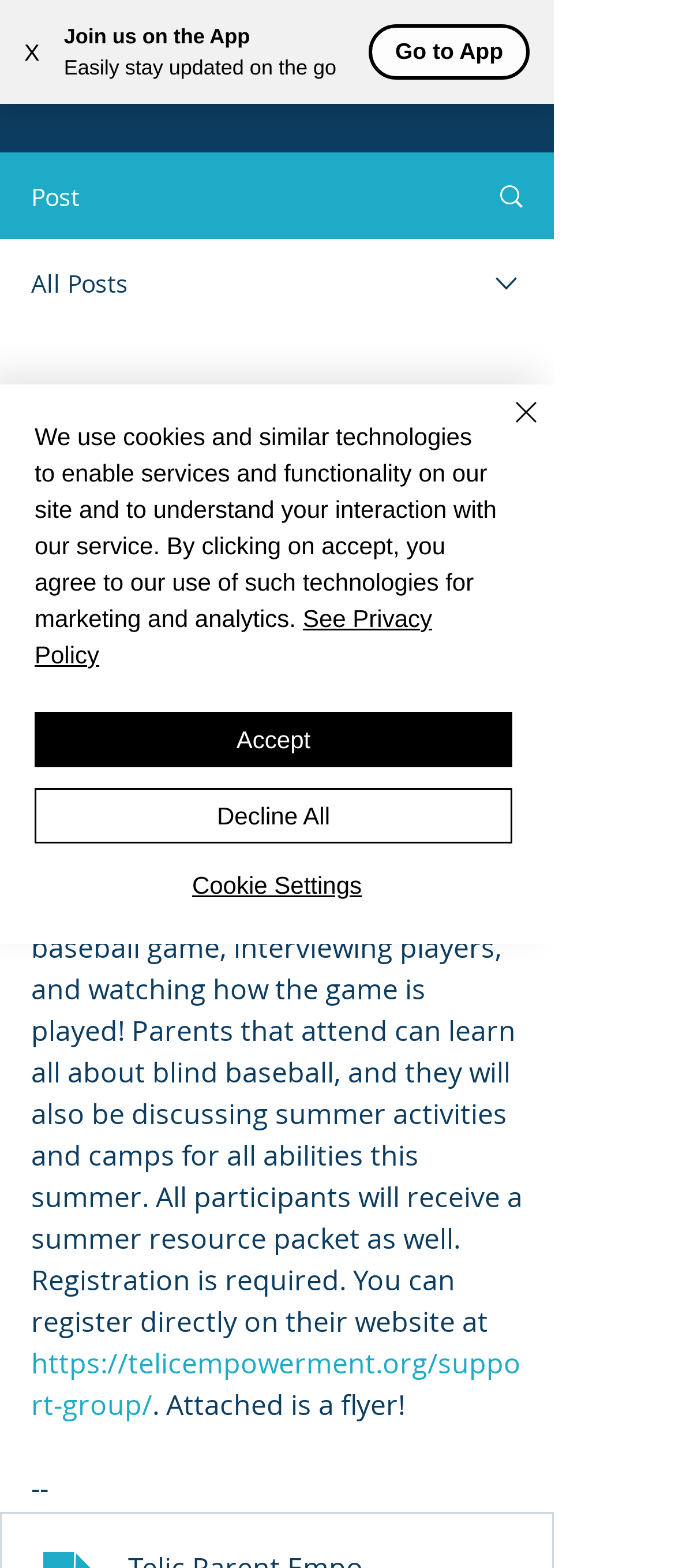Determine the bounding box coordinates of the element's region needed to click to follow the instruction: "View AECT". Provide these coordinates as four float numbers between 0 and 1, formatted as [left, top, right, bottom].

None